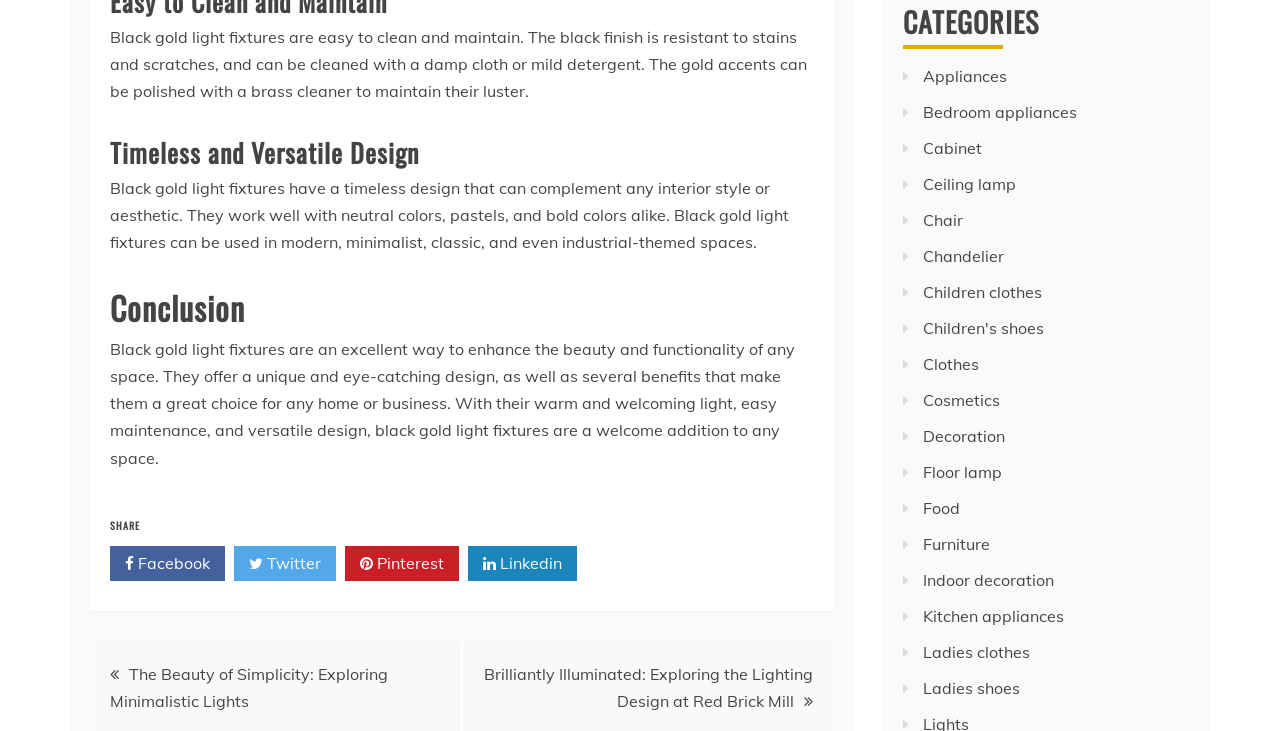Identify the bounding box coordinates of the element to click to follow this instruction: 'View posts about Furniture'. Ensure the coordinates are four float values between 0 and 1, provided as [left, top, right, bottom].

[0.721, 0.731, 0.773, 0.758]